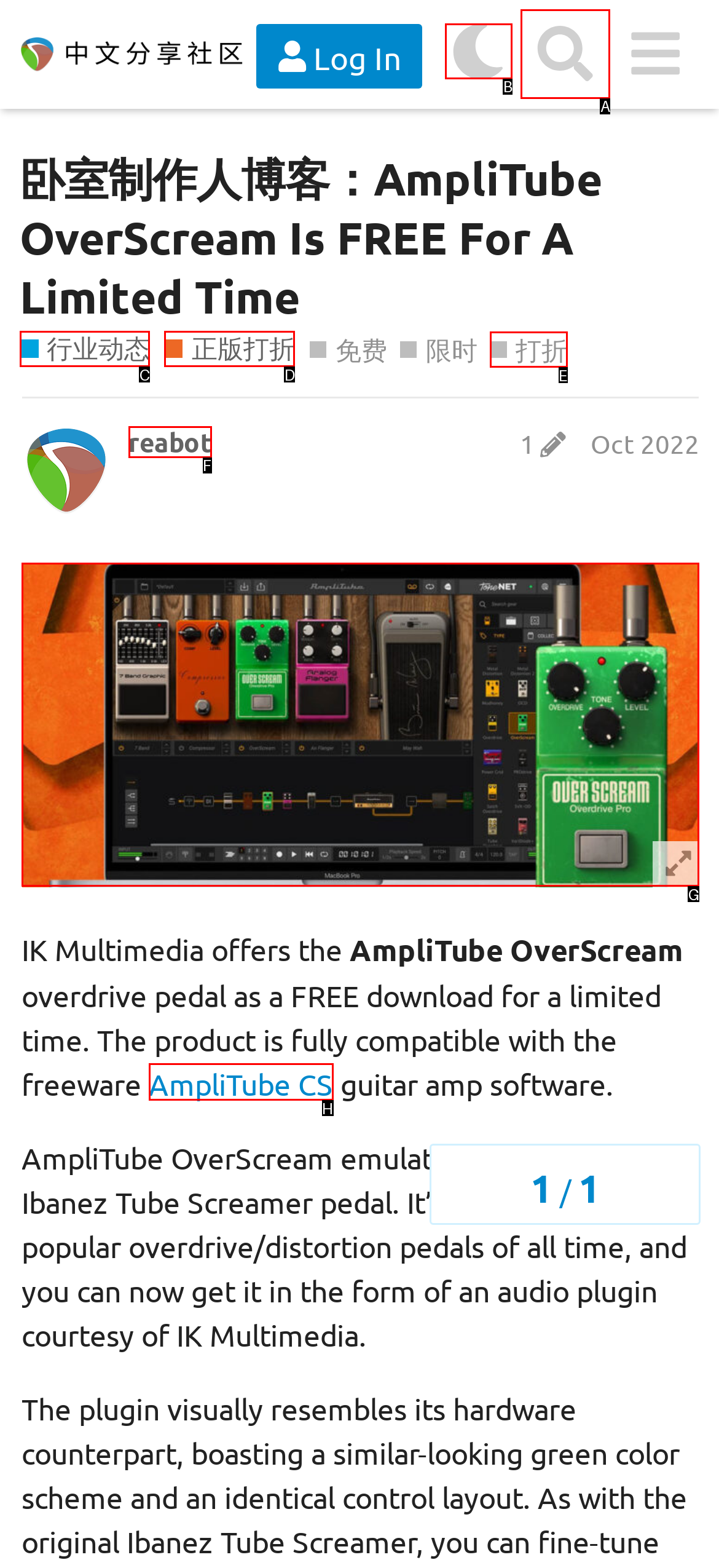From the options provided, determine which HTML element best fits the description: 正版打折. Answer with the correct letter.

D